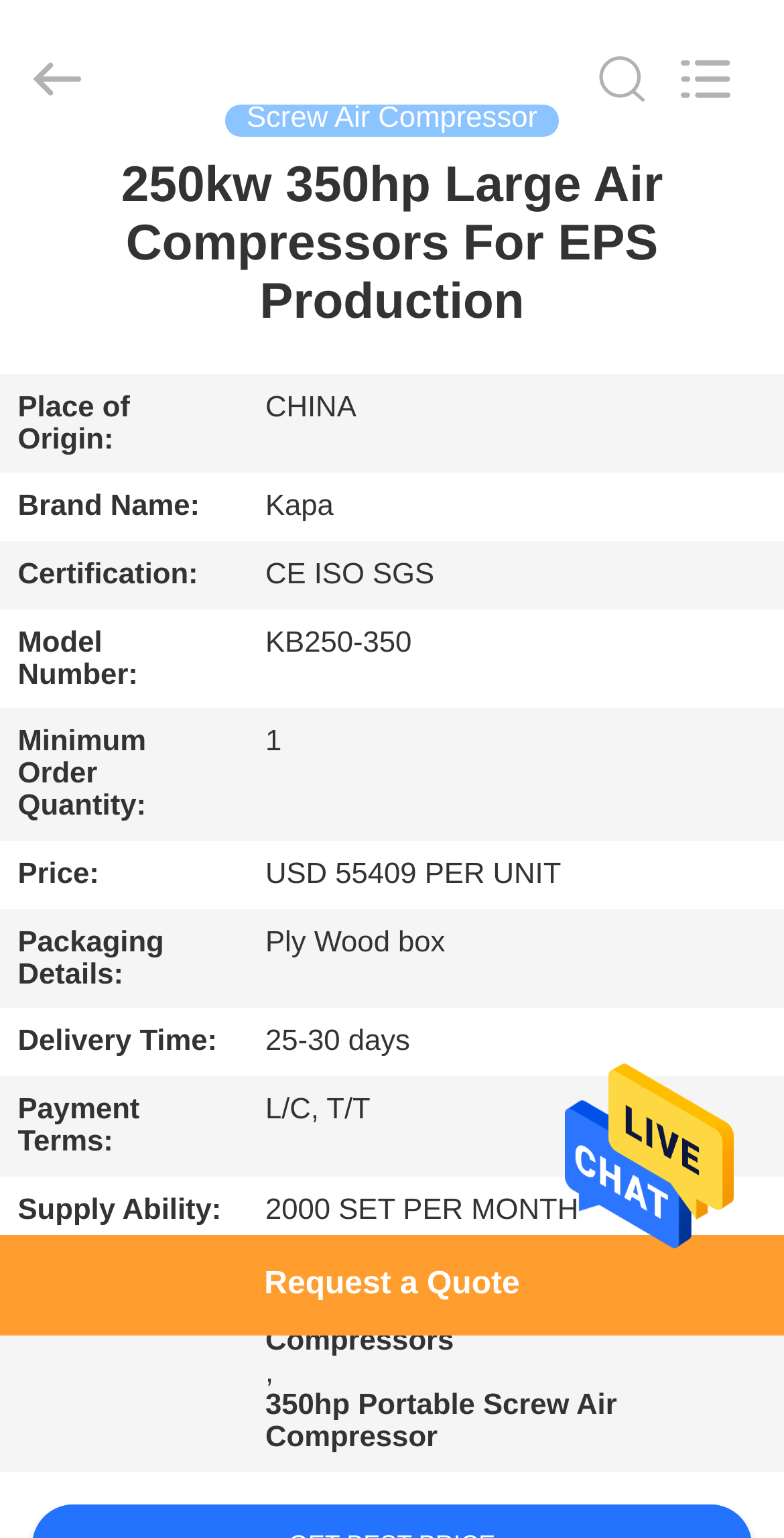What is the minimum order quantity of the air compressor?
Using the information from the image, answer the question thoroughly.

The minimum order quantity of the air compressor can be found in the table on the webpage, specifically in the row with the header 'Minimum Order Quantity:' and the corresponding grid cell contains the text '1'.